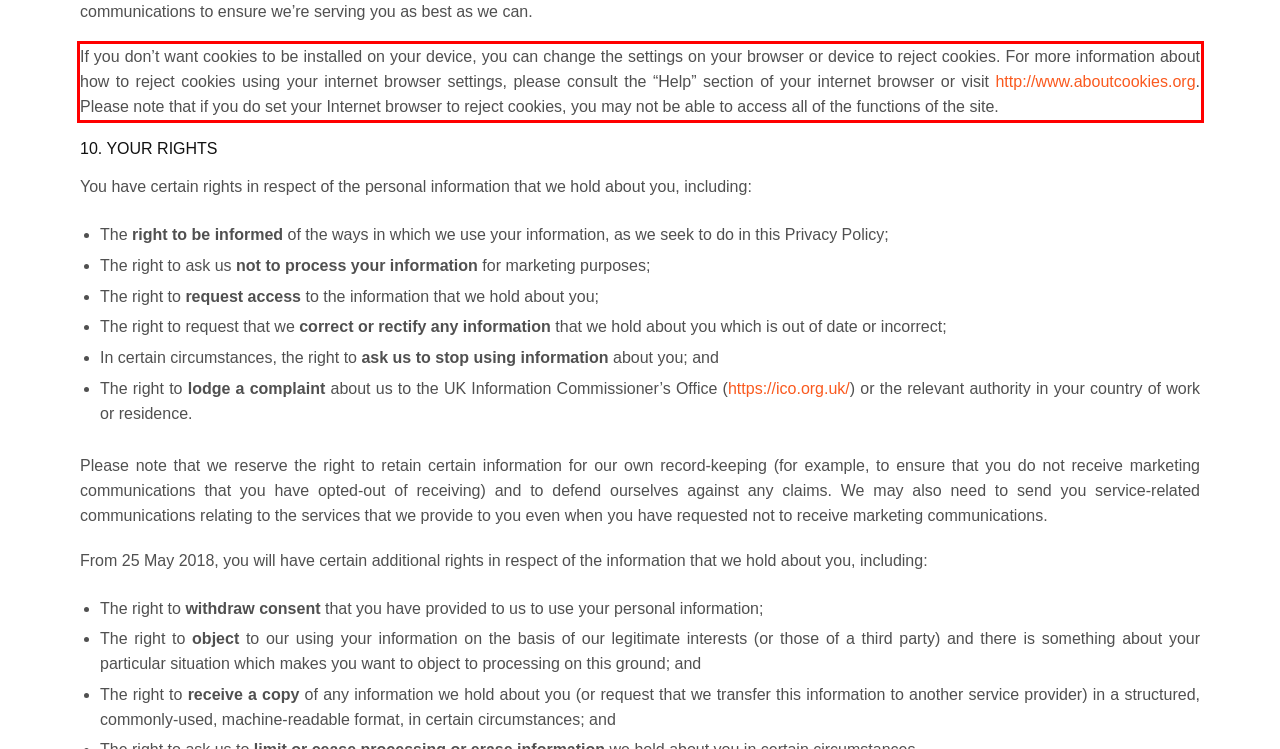There is a UI element on the webpage screenshot marked by a red bounding box. Extract and generate the text content from within this red box.

If you don’t want cookies to be installed on your device, you can change the settings on your browser or device to reject cookies. For more information about how to reject cookies using your internet browser settings, please consult the “Help” section of your internet browser or visit http://www.aboutcookies.org. Please note that if you do set your Internet browser to reject cookies, you may not be able to access all of the functions of the site.